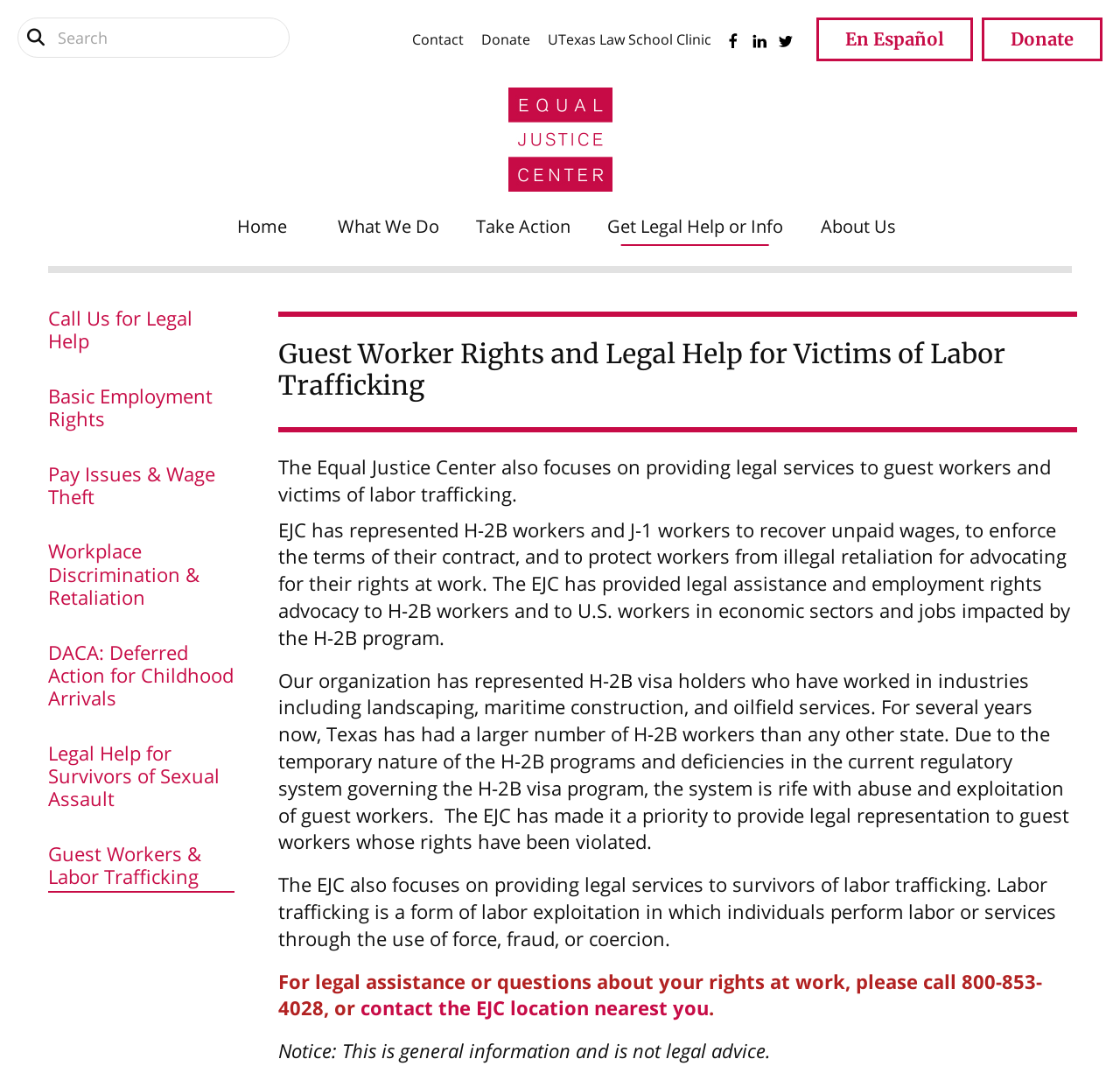What is labor trafficking?
Kindly offer a detailed explanation using the data available in the image.

Labor trafficking is defined on the webpage as 'a form of labor exploitation in which individuals perform labor or services through the use of force, fraud, or coercion', as mentioned in the paragraph discussing the EJC's work with survivors of labor trafficking.